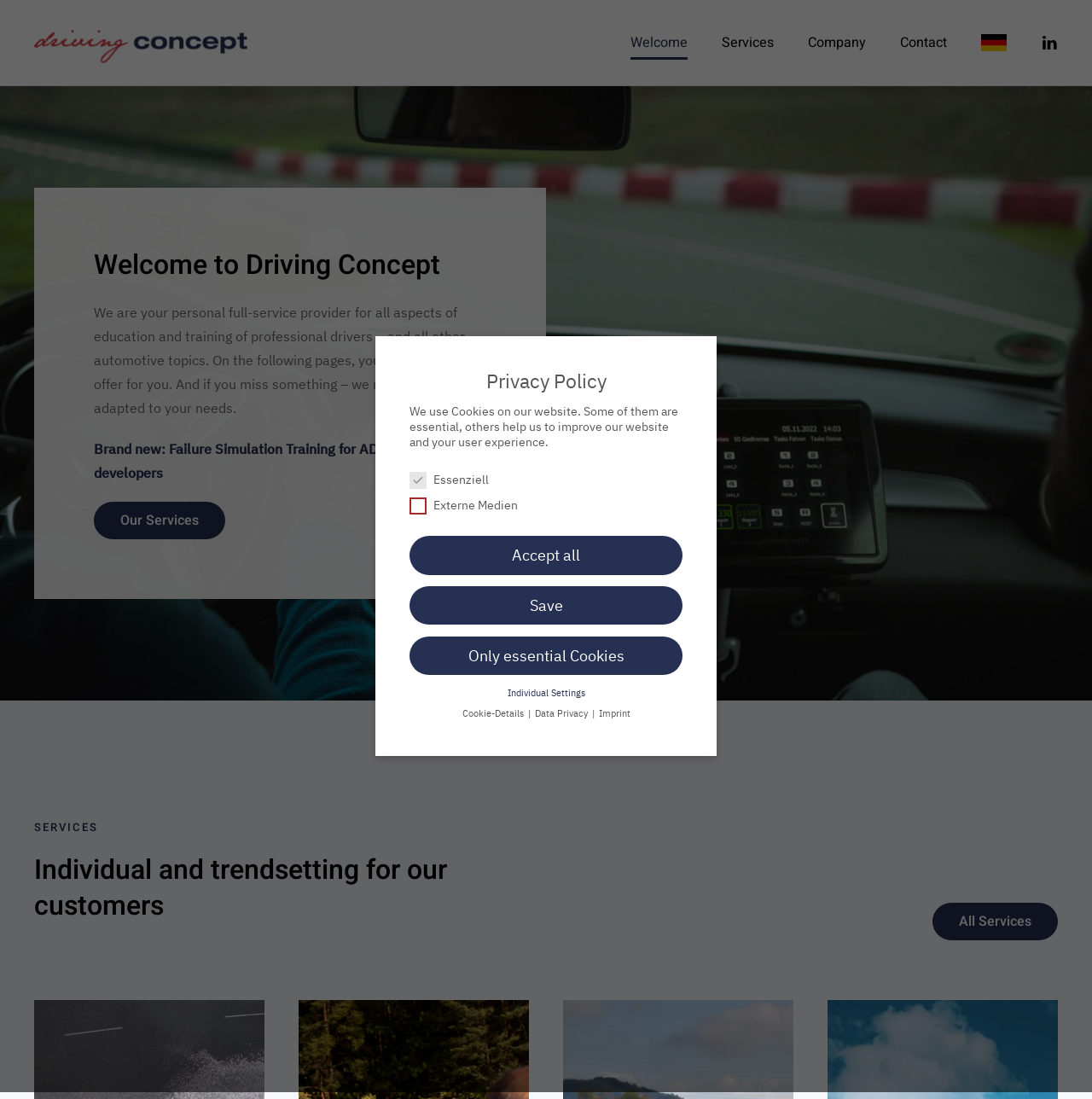What is the name of the training program mentioned on the webpage?
Using the image, respond with a single word or phrase.

Failure Simulation Training